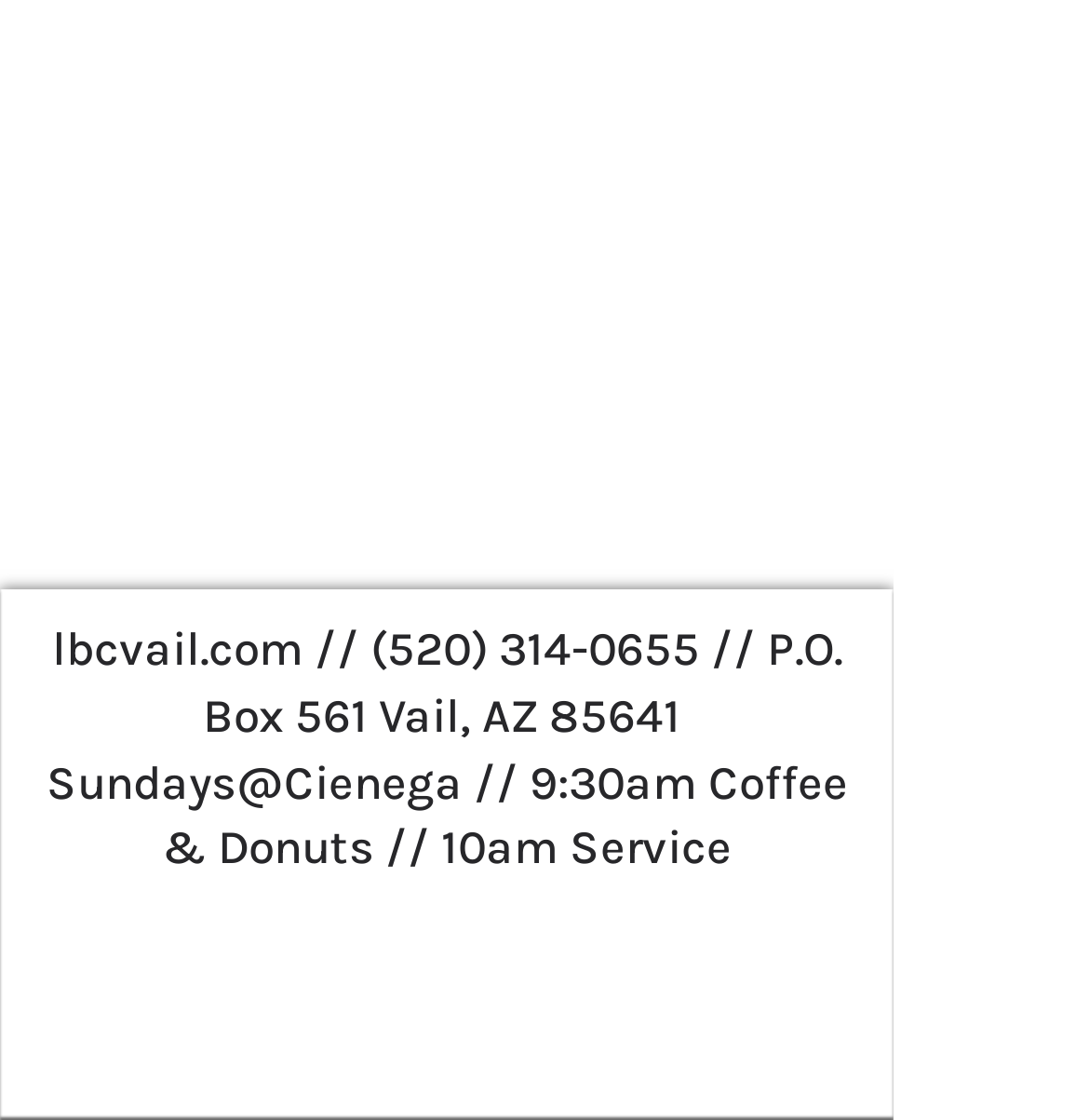What is the address of the organization?
From the screenshot, supply a one-word or short-phrase answer.

P.O. Box 561 Vail, AZ 85641